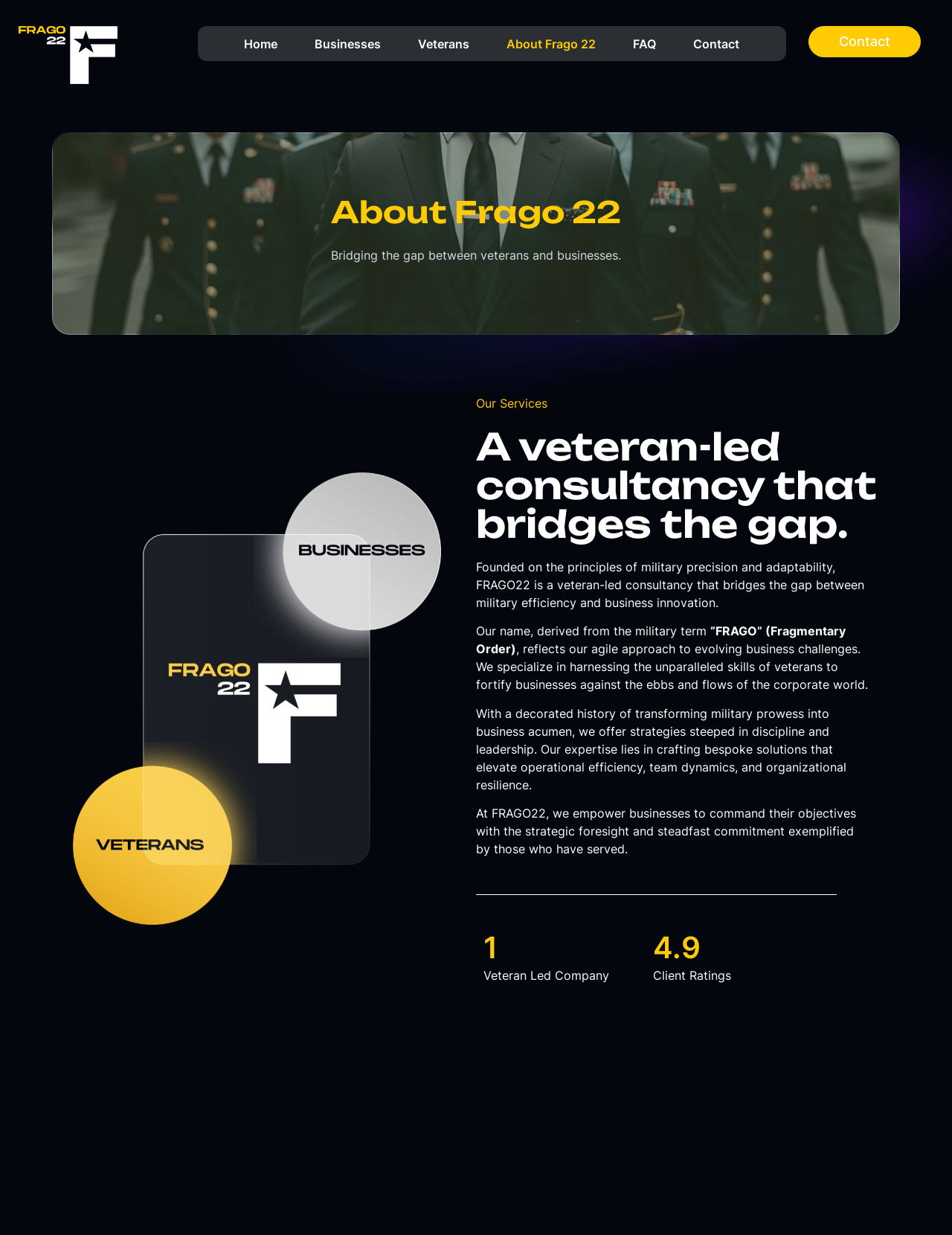Using the given element description, provide the bounding box coordinates (top-left x, top-left y, bottom-right x, bottom-right y) for the corresponding UI element in the screenshot: About Frago 22

[0.513, 0.021, 0.646, 0.049]